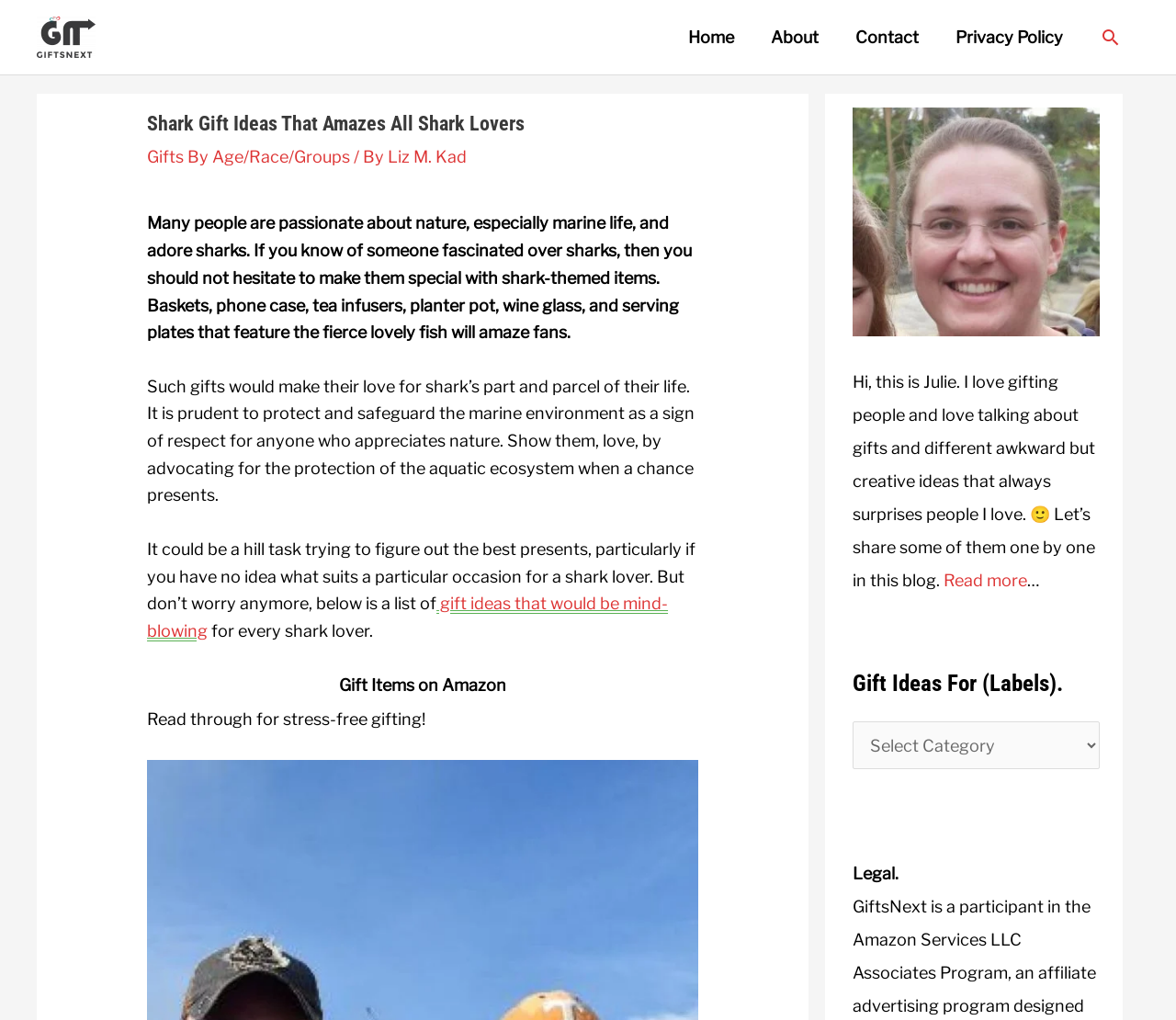Locate the bounding box of the UI element with the following description: "Gifts By Age/Race/Groups".

[0.125, 0.145, 0.289, 0.163]